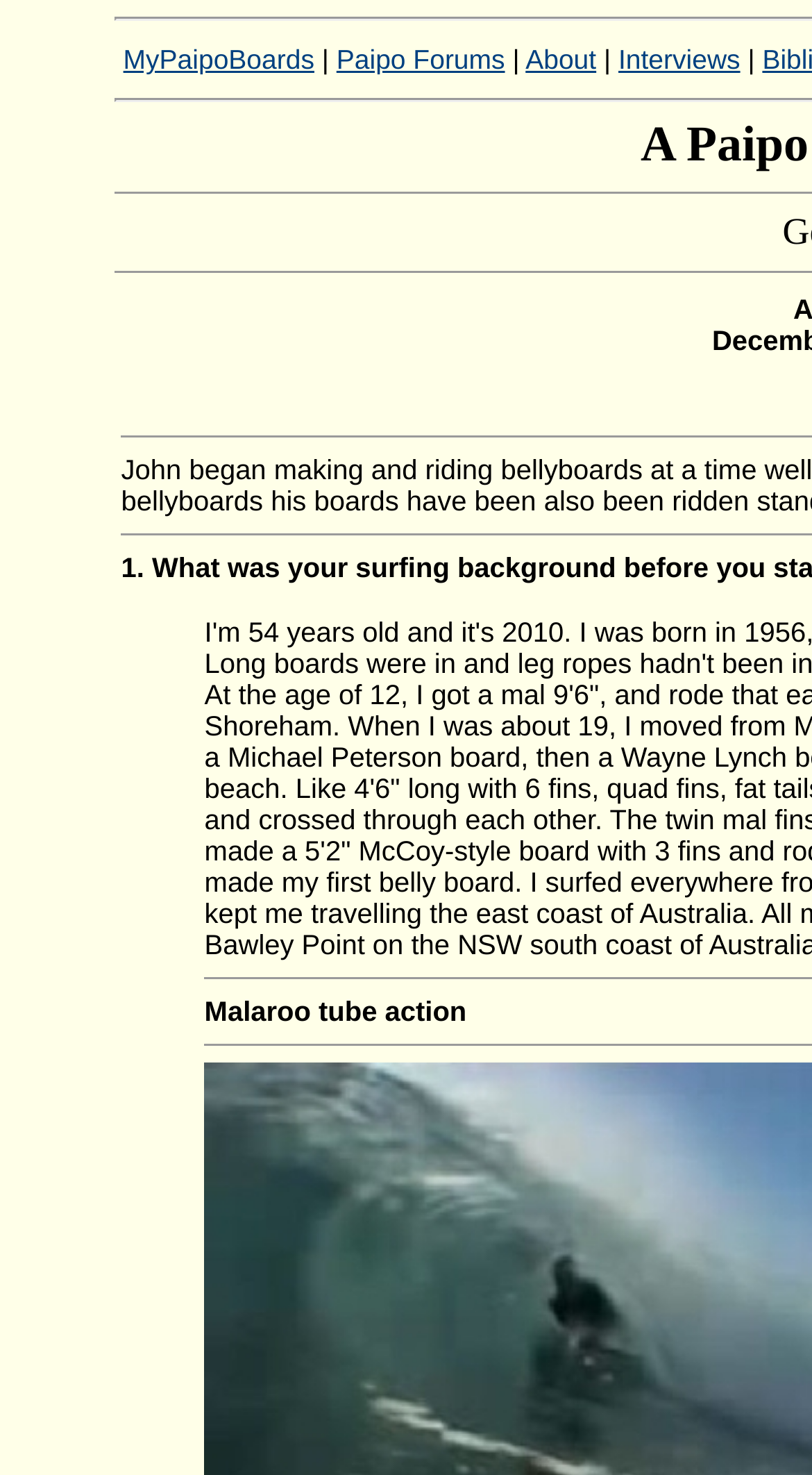Bounding box coordinates are specified in the format (top-left x, top-left y, bottom-right x, bottom-right y). All values are floating point numbers bounded between 0 and 1. Please provide the bounding box coordinate of the region this sentence describes: About

[0.647, 0.03, 0.734, 0.051]